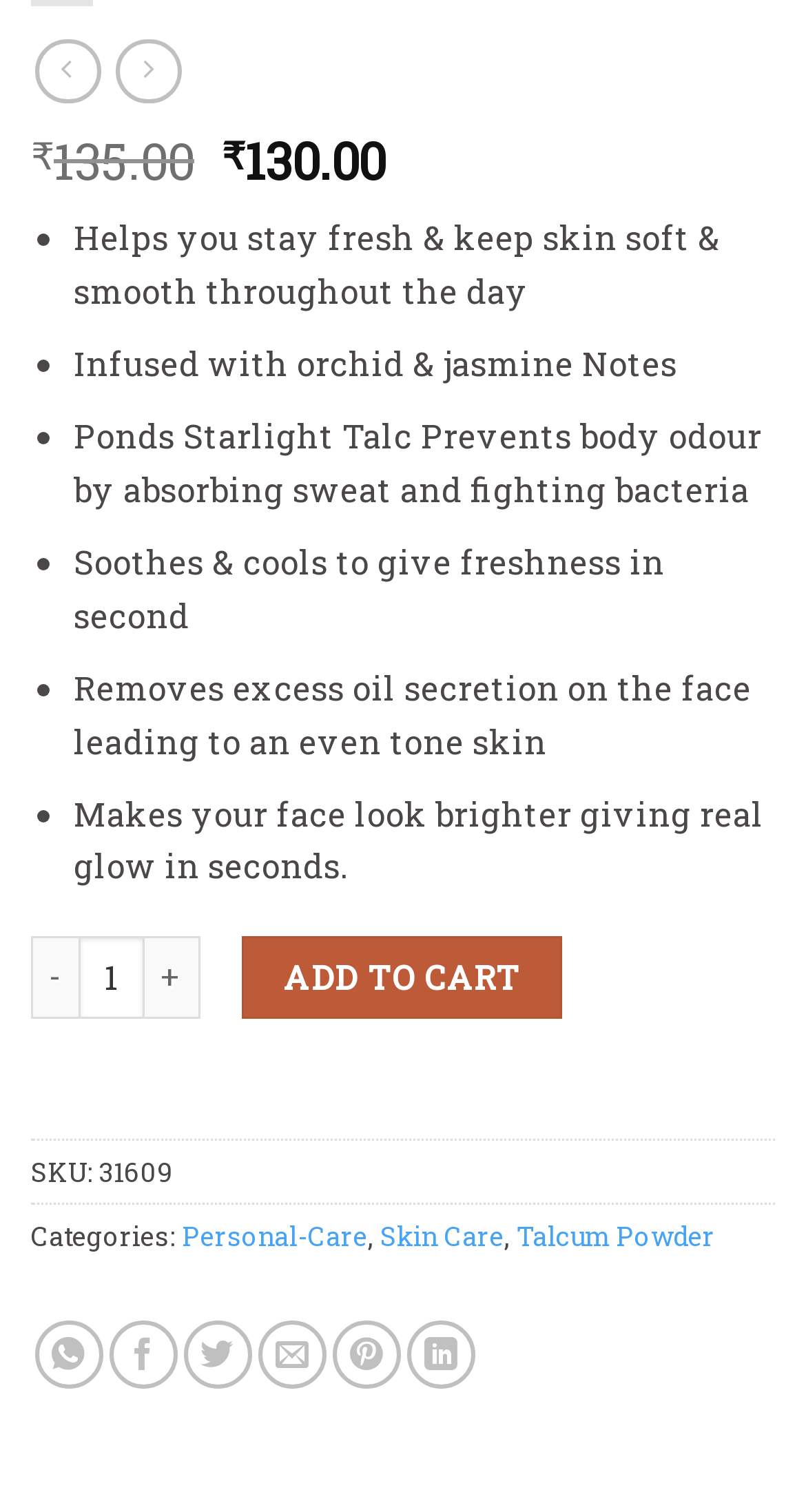Find the bounding box coordinates of the element to click in order to complete this instruction: "Click the '+' button to increase product quantity". The bounding box coordinates must be four float numbers between 0 and 1, denoted as [left, top, right, bottom].

[0.179, 0.619, 0.249, 0.674]